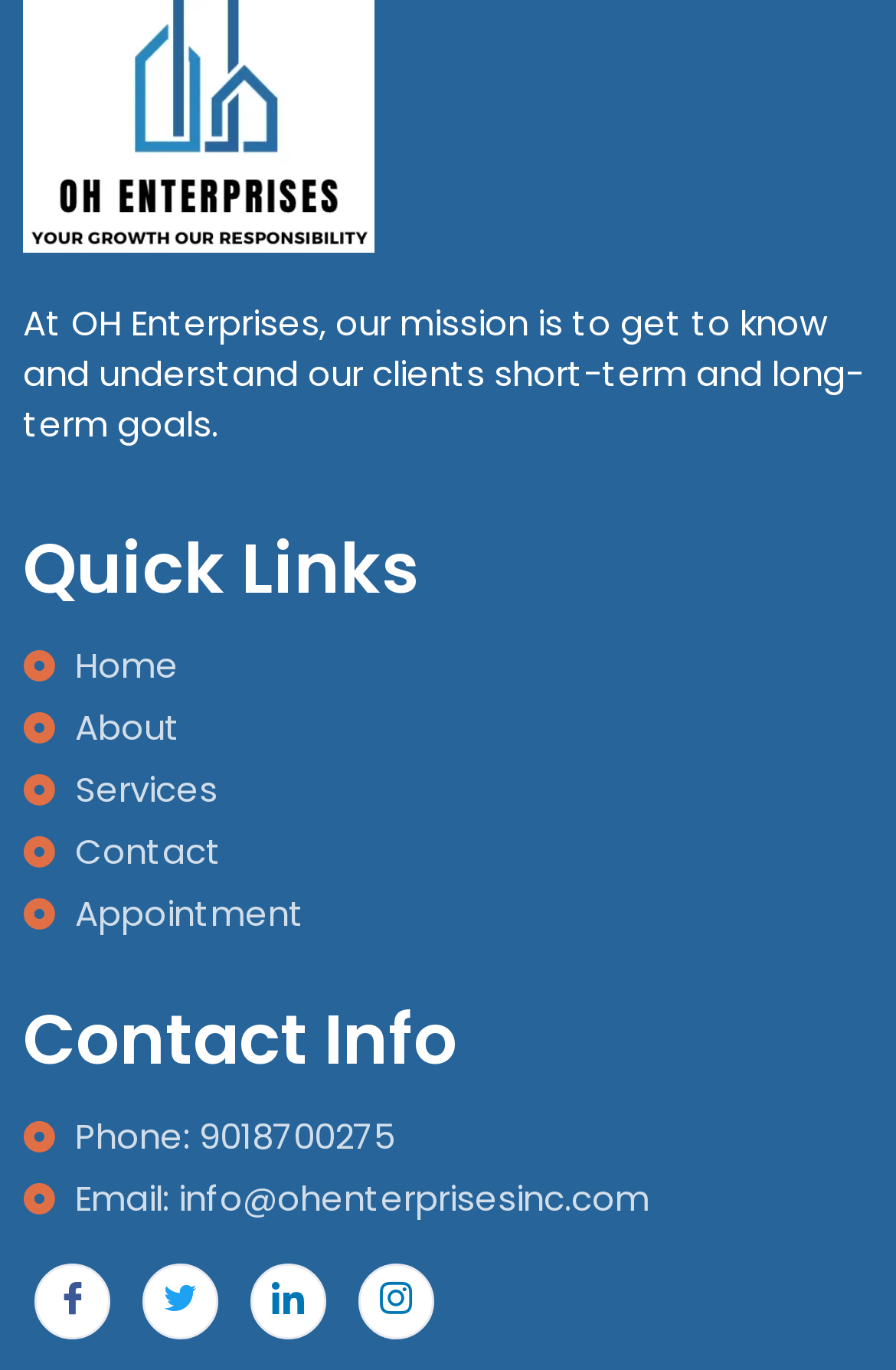What is the company's phone number?
Refer to the image and provide a detailed answer to the question.

The phone number of OH Enterprises is mentioned in the 'Contact Info' section, specifically in the link element with the text 'Phone: 9018700275'.